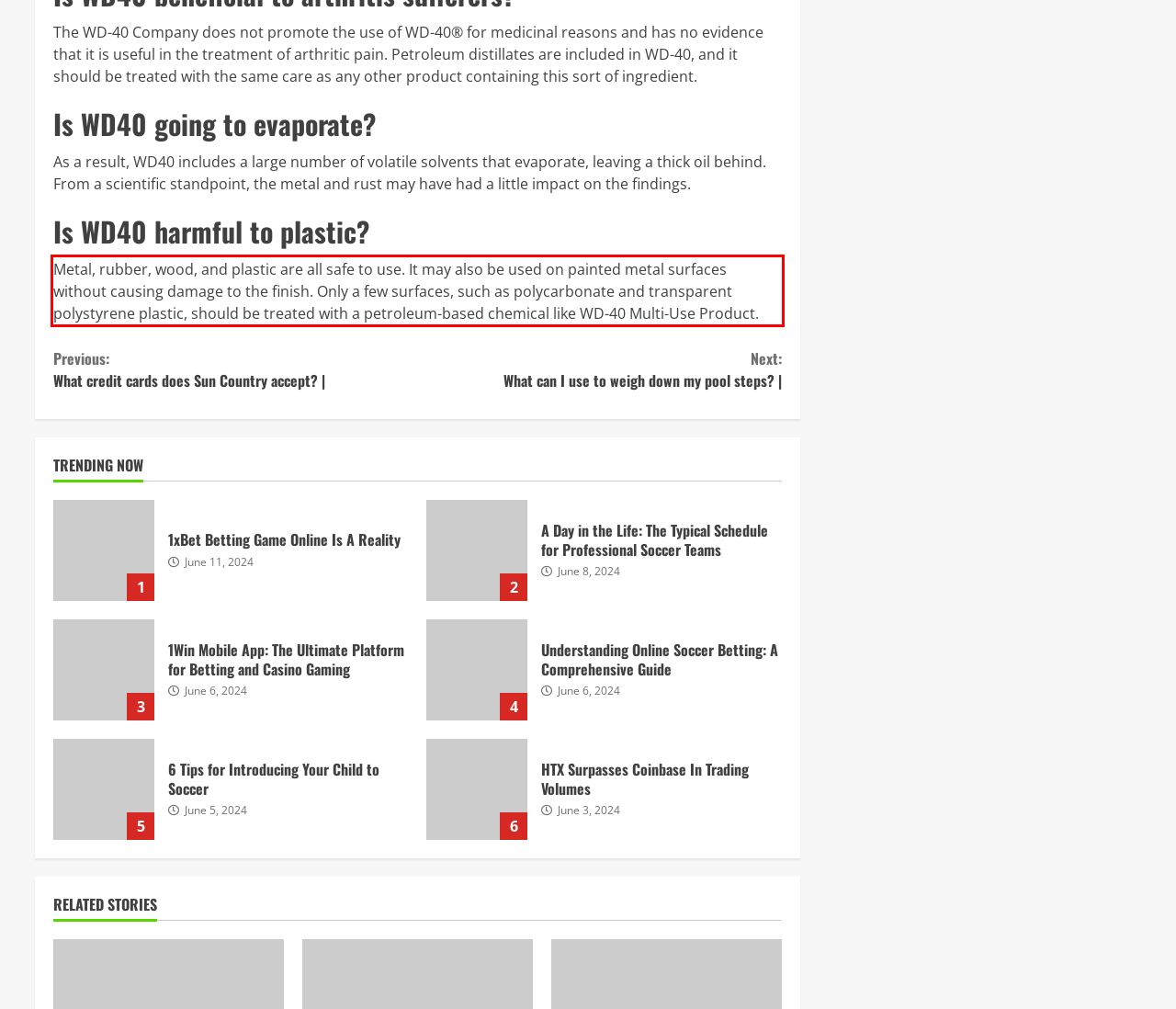Given a webpage screenshot, locate the red bounding box and extract the text content found inside it.

Metal, rubber, wood, and plastic are all safe to use. It may also be used on painted metal surfaces without causing damage to the finish. Only a few surfaces, such as polycarbonate and transparent polystyrene plastic, should be treated with a petroleum-based chemical like WD-40 Multi-Use Product.